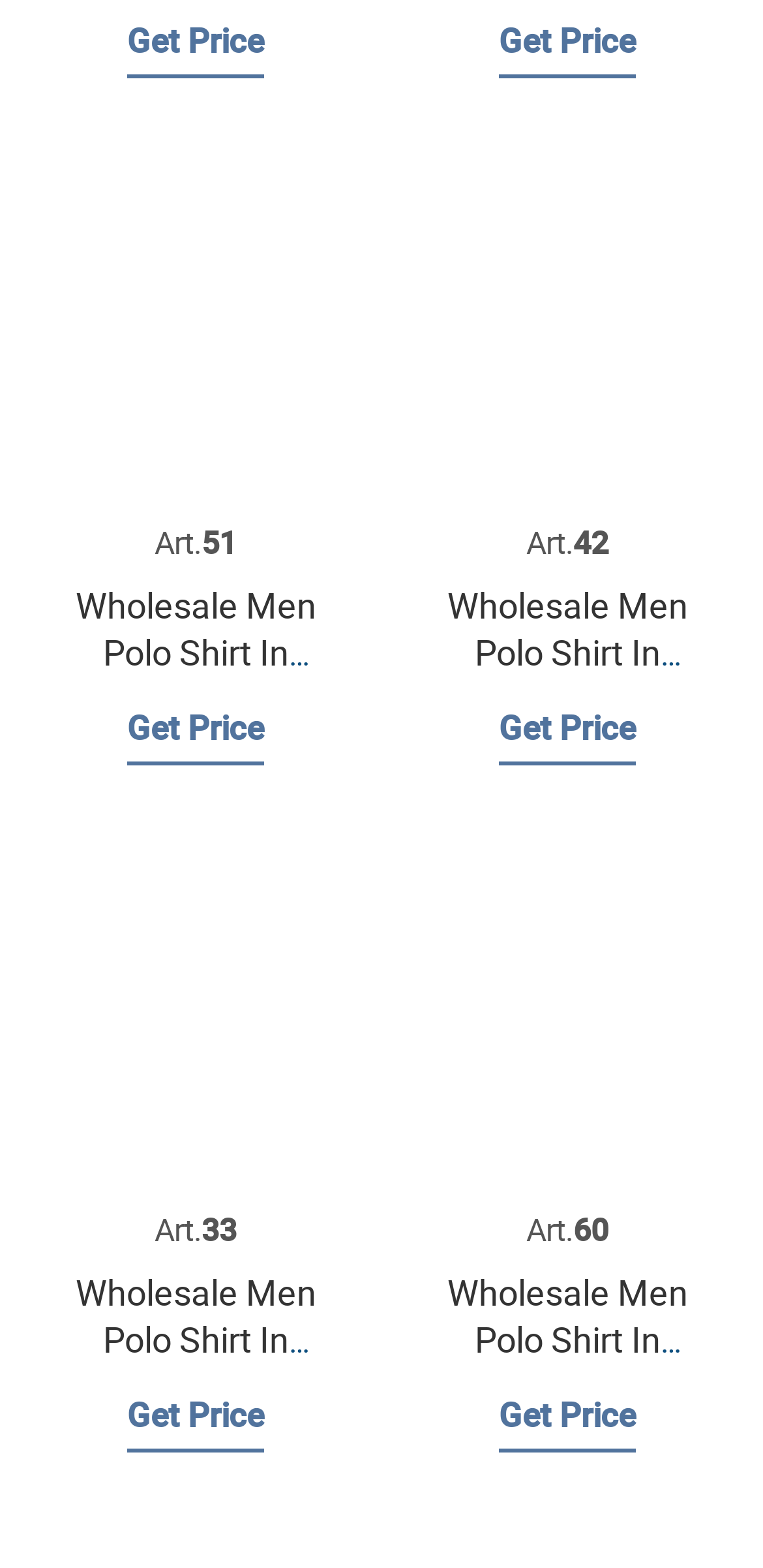Provide the bounding box coordinates in the format (top-left x, top-left y, bottom-right x, bottom-right y). All values are floating point numbers between 0 and 1. Determine the bounding box coordinate of the UI element described as: parent_node: Art.33

[0.077, 0.569, 0.436, 0.744]